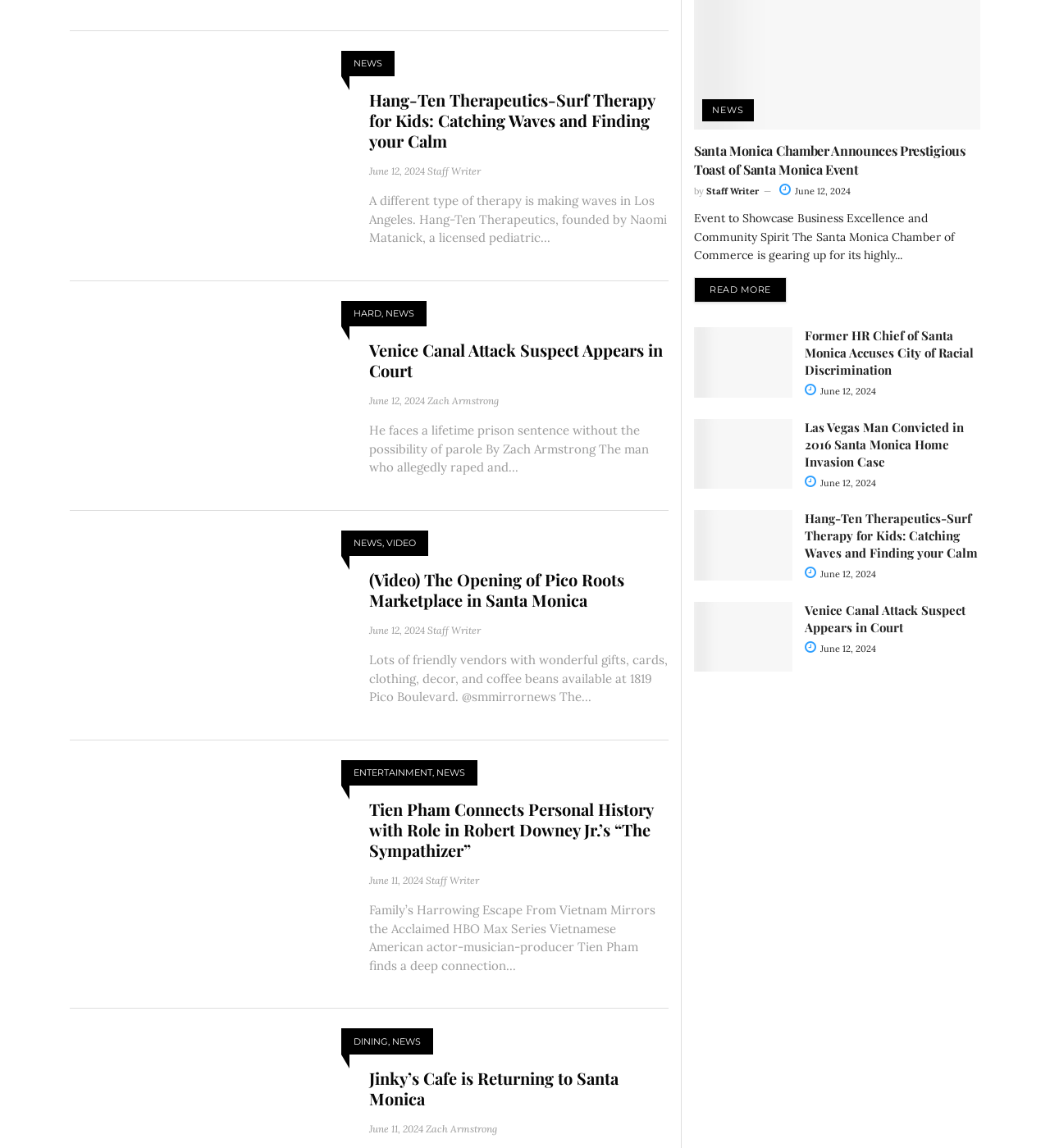Please mark the bounding box coordinates of the area that should be clicked to carry out the instruction: "Click on the 'Hang-Ten Therapeutics-Surf Therapy for Kids: Catching Waves and Finding your Calm' link".

[0.352, 0.078, 0.637, 0.132]